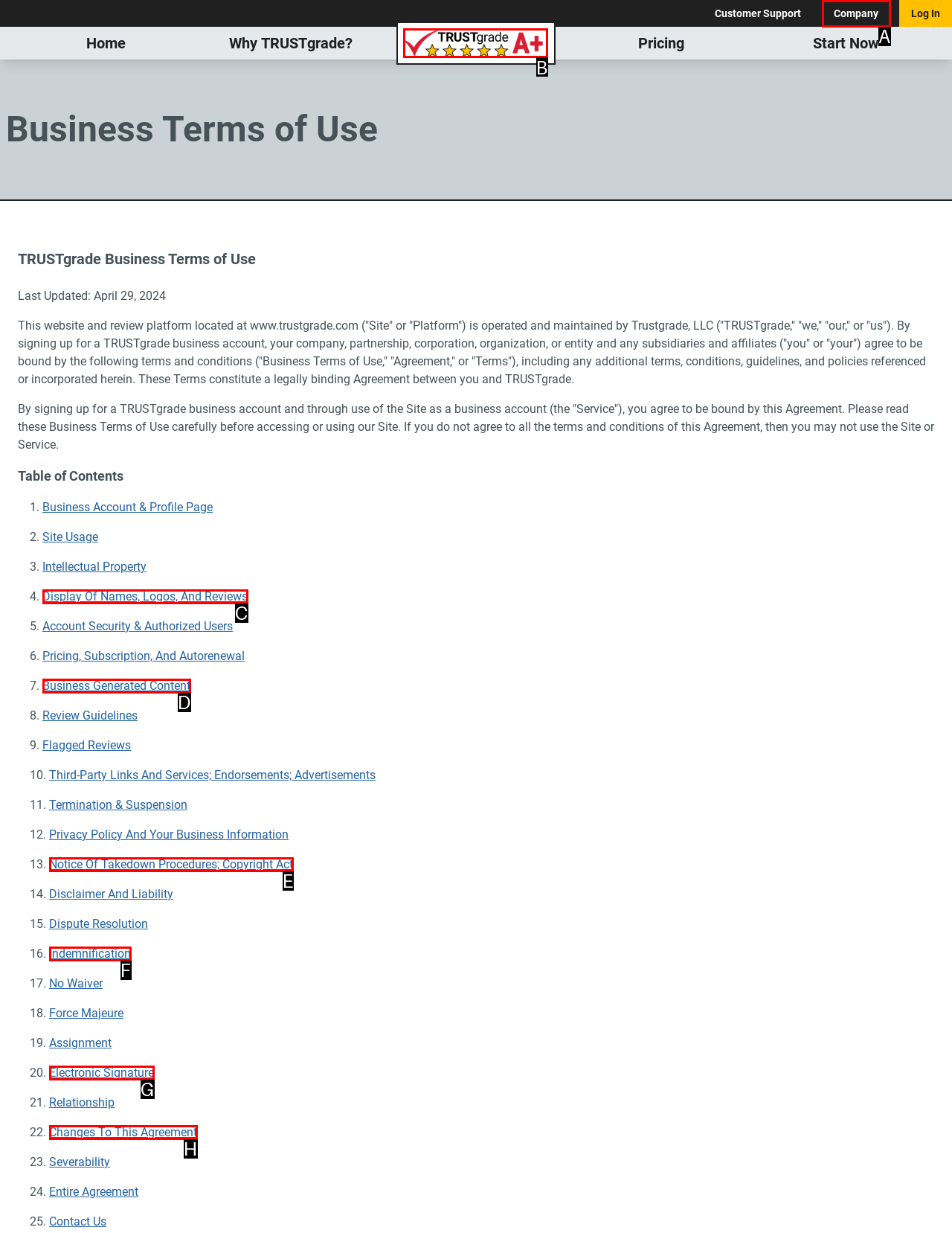Choose the correct UI element to click for this task: Click on the 'TRUSTgrade' logo Answer using the letter from the given choices.

B